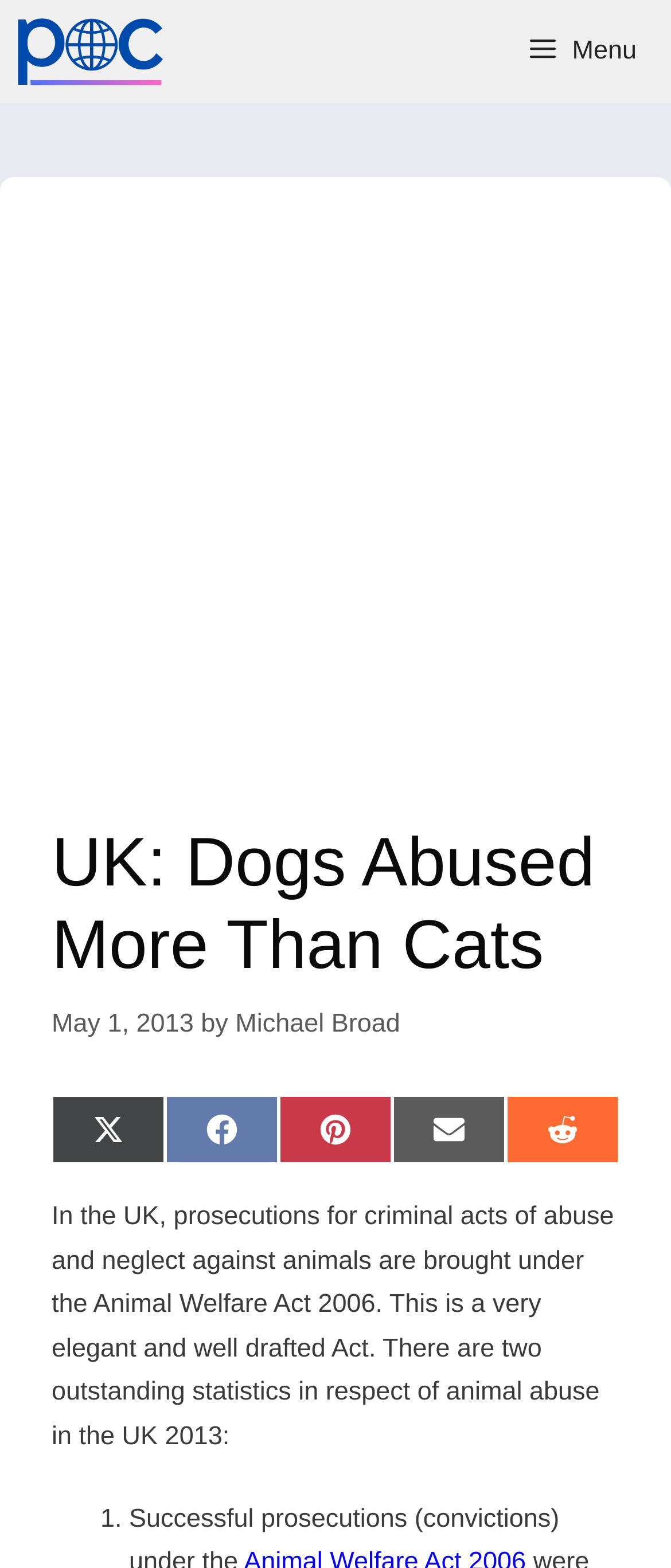Respond with a single word or phrase to the following question: How many share options are available?

5